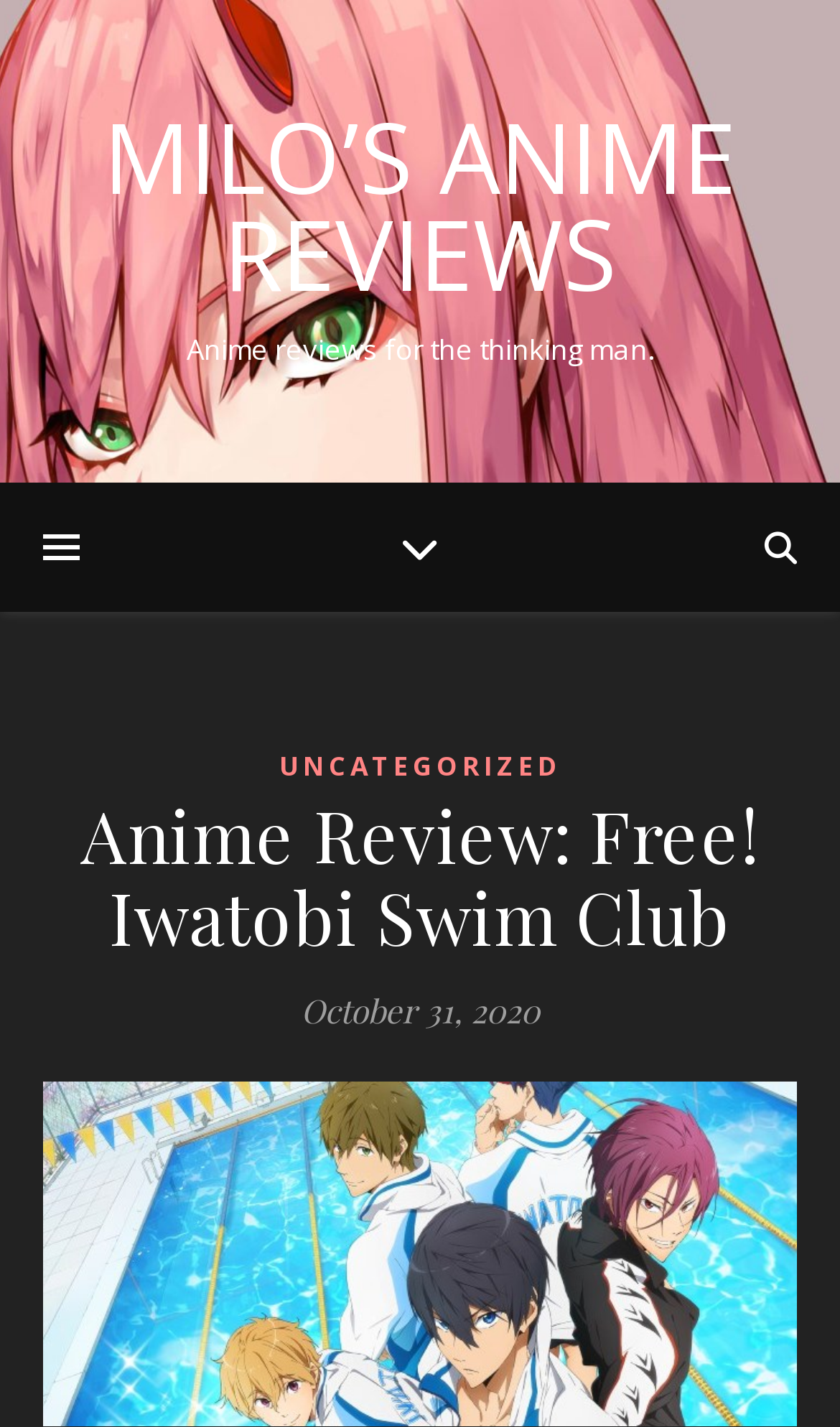When was this review published?
By examining the image, provide a one-word or phrase answer.

October 31, 2020